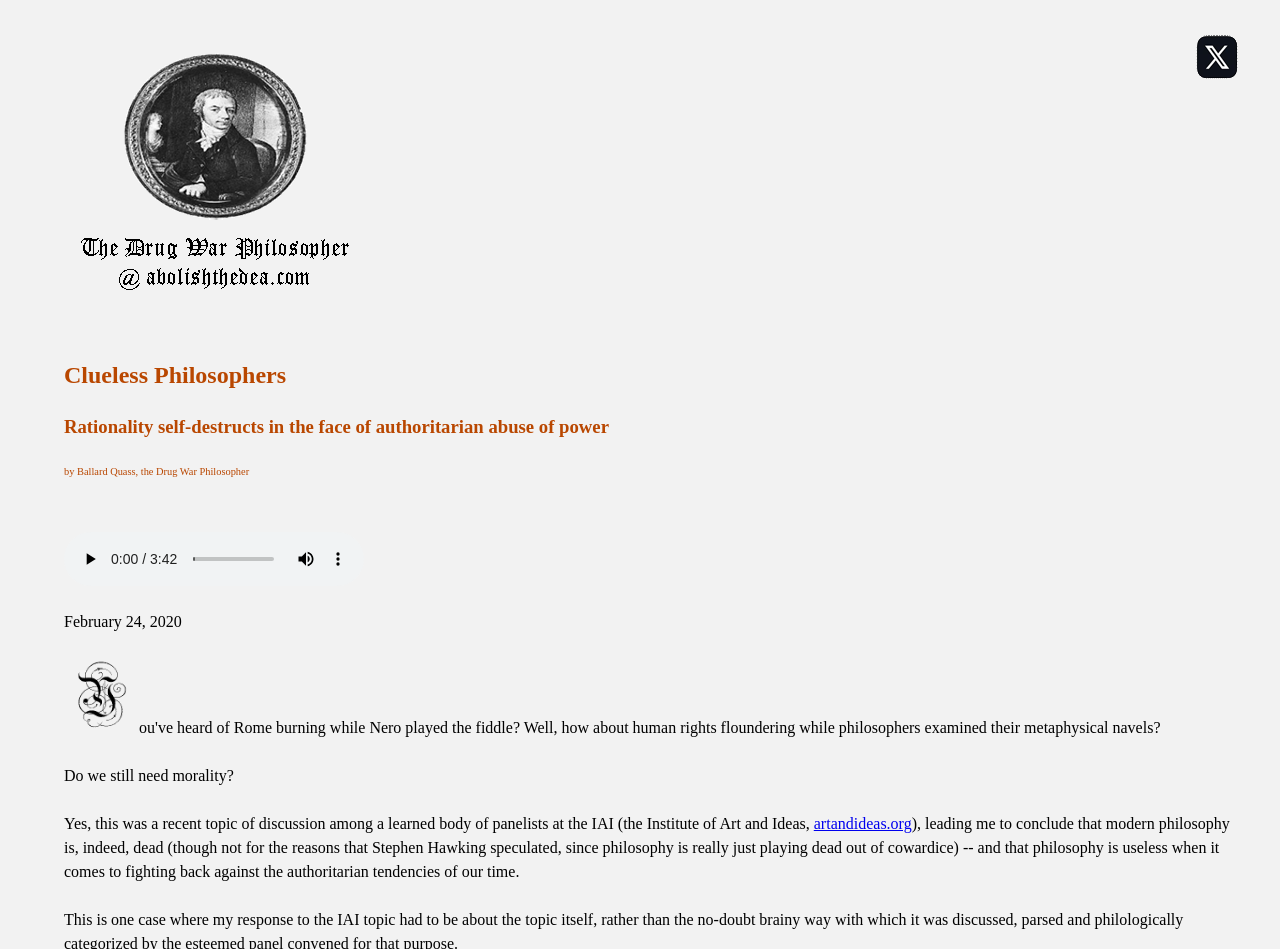Determine the bounding box for the described UI element: "artandideas.org".

[0.636, 0.858, 0.712, 0.876]